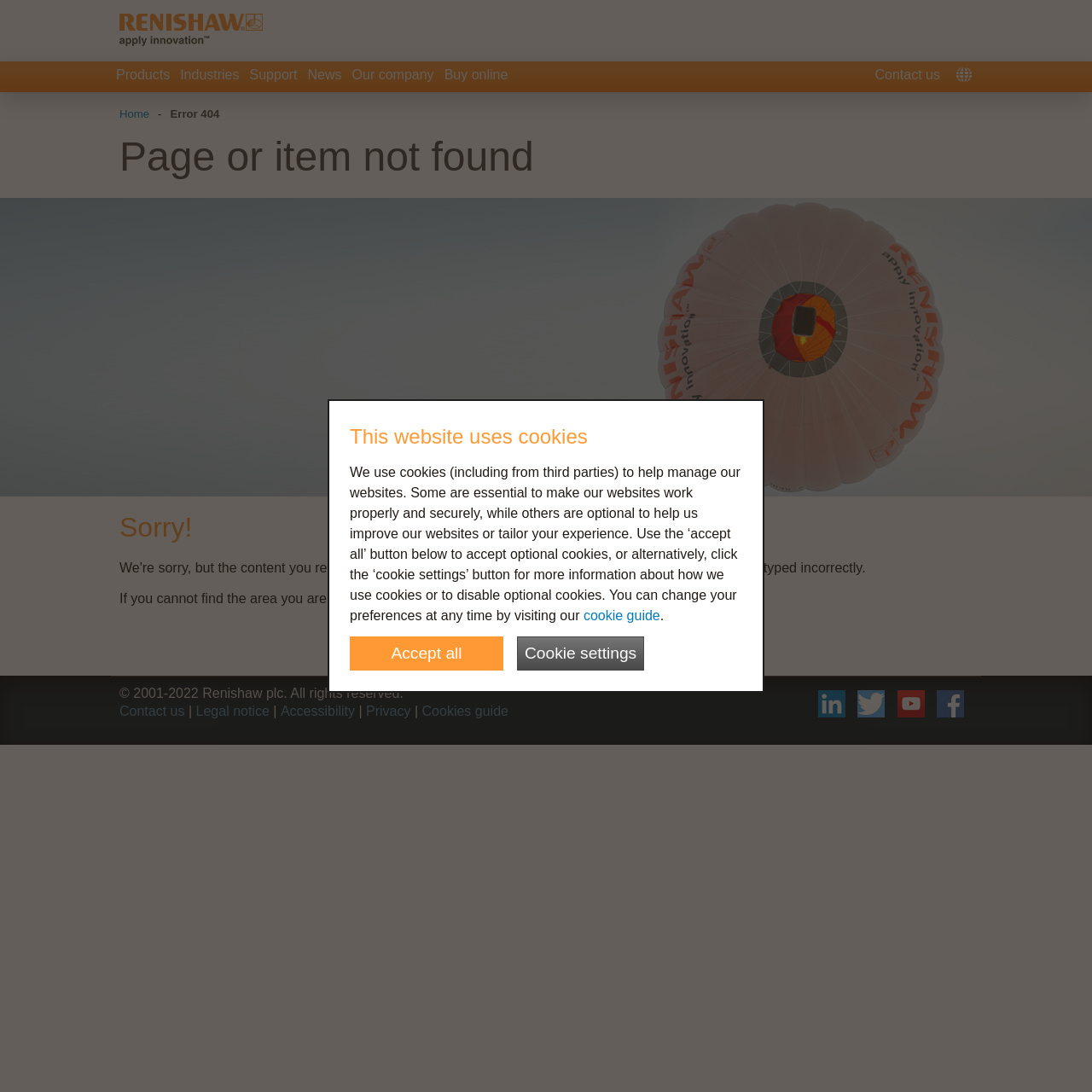What is the company name mentioned on this page?
Please give a detailed answer to the question using the information shown in the image.

The company name is mentioned in the copyright information at the bottom of the page, which is a StaticText element with the text '© 2001-2022 Renishaw plc. All rights reserved.'